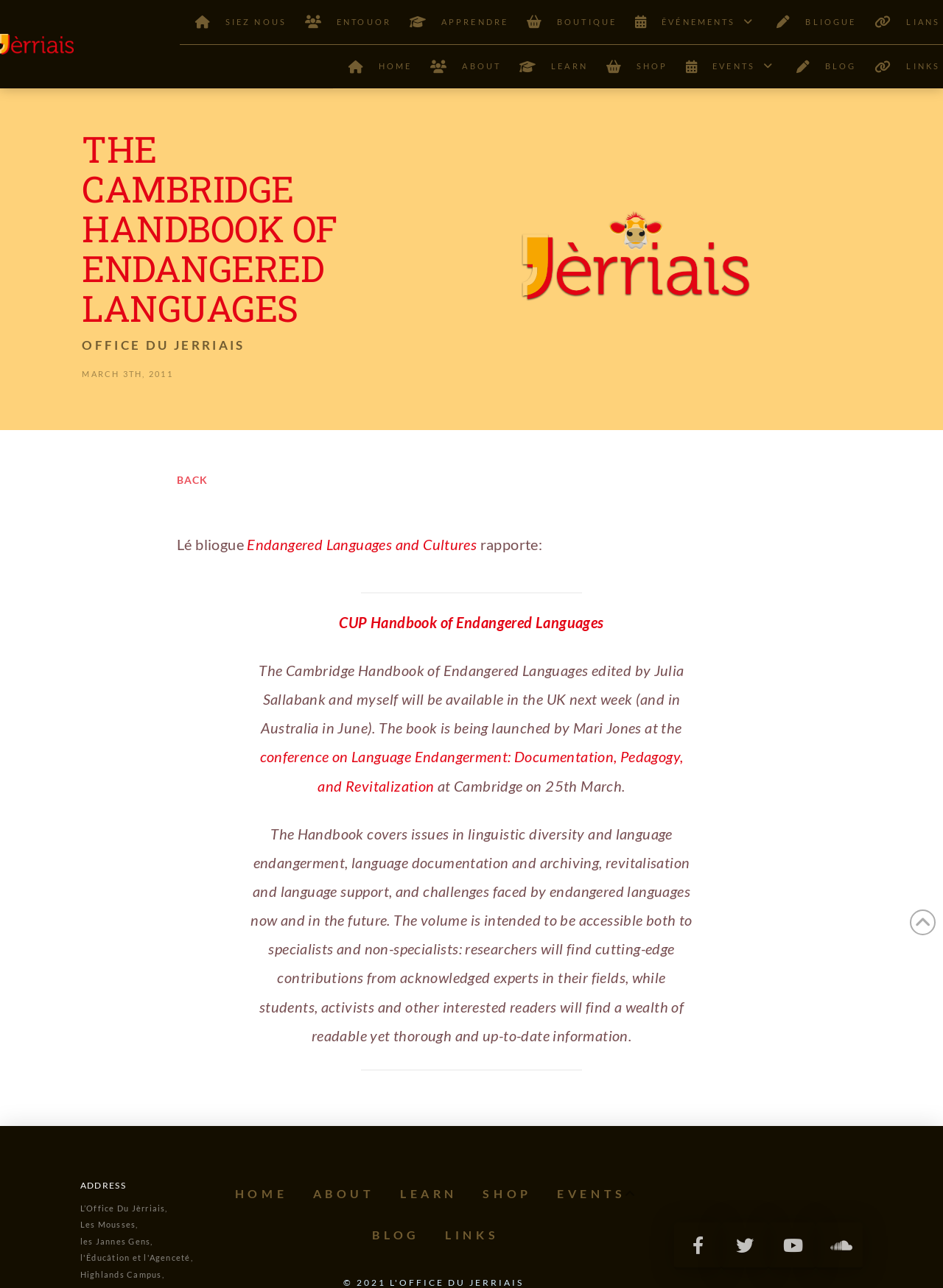Please find the bounding box for the following UI element description. Provide the coordinates in (top-left x, top-left y, bottom-right x, bottom-right y) format, with values between 0 and 1: Entouor

[0.307, 0.0, 0.418, 0.035]